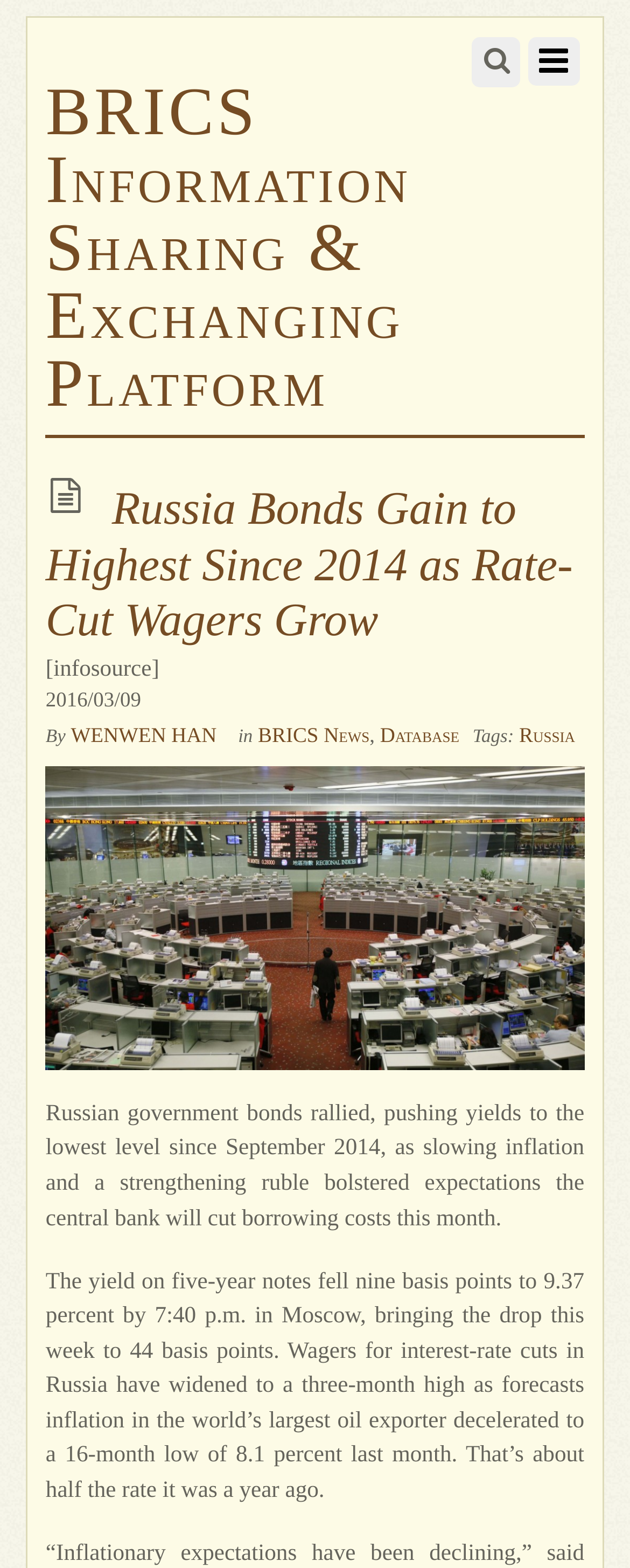Identify the bounding box coordinates of the area you need to click to perform the following instruction: "View the author profile of WENWEN HAN".

[0.112, 0.46, 0.344, 0.476]